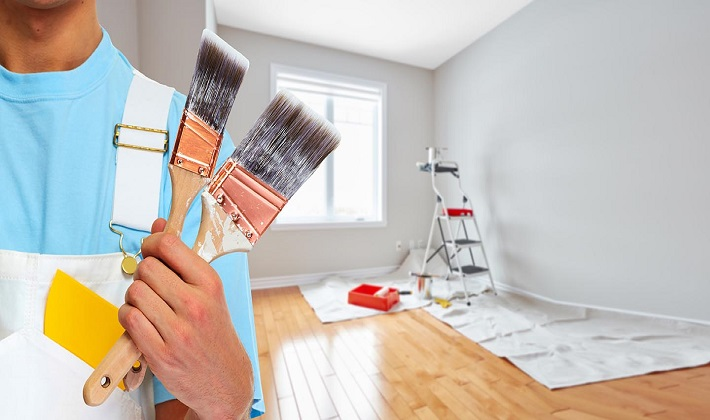Give an elaborate caption for the image.

This image captures a moment of preparation for a painting project, showcasing a person in a blue shirt holding two paintbrushes with freshly applied paint. The background reveals a spacious, well-lit room with light-colored walls, suggesting a fresh paint job underway. A step ladder and tools like paint cans are visible on the floor, covered with a protective sheet. The scene embodies the essence of home improvement and creative expression, highlighting the importance of selecting the right colors for décor as suggested in the accompanying text, which emphasizes the nuances of color choice and the value of professional guidance when undertaking such projects.